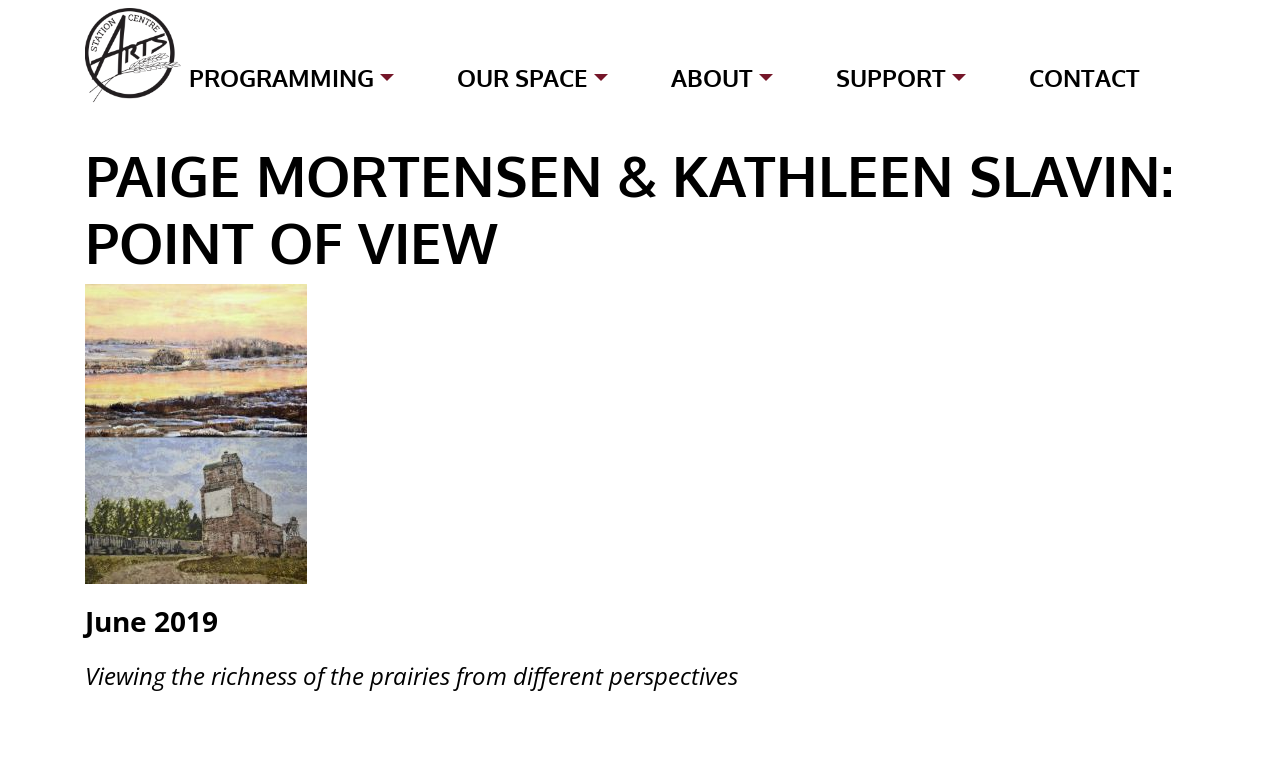Refer to the screenshot and give an in-depth answer to this question: What is the name of the arts organization?

The name of the arts organization can be determined by looking at the top-left corner of the webpage, where a link with the text 'Station Arts' is located, which suggests that it is the name of the organization.